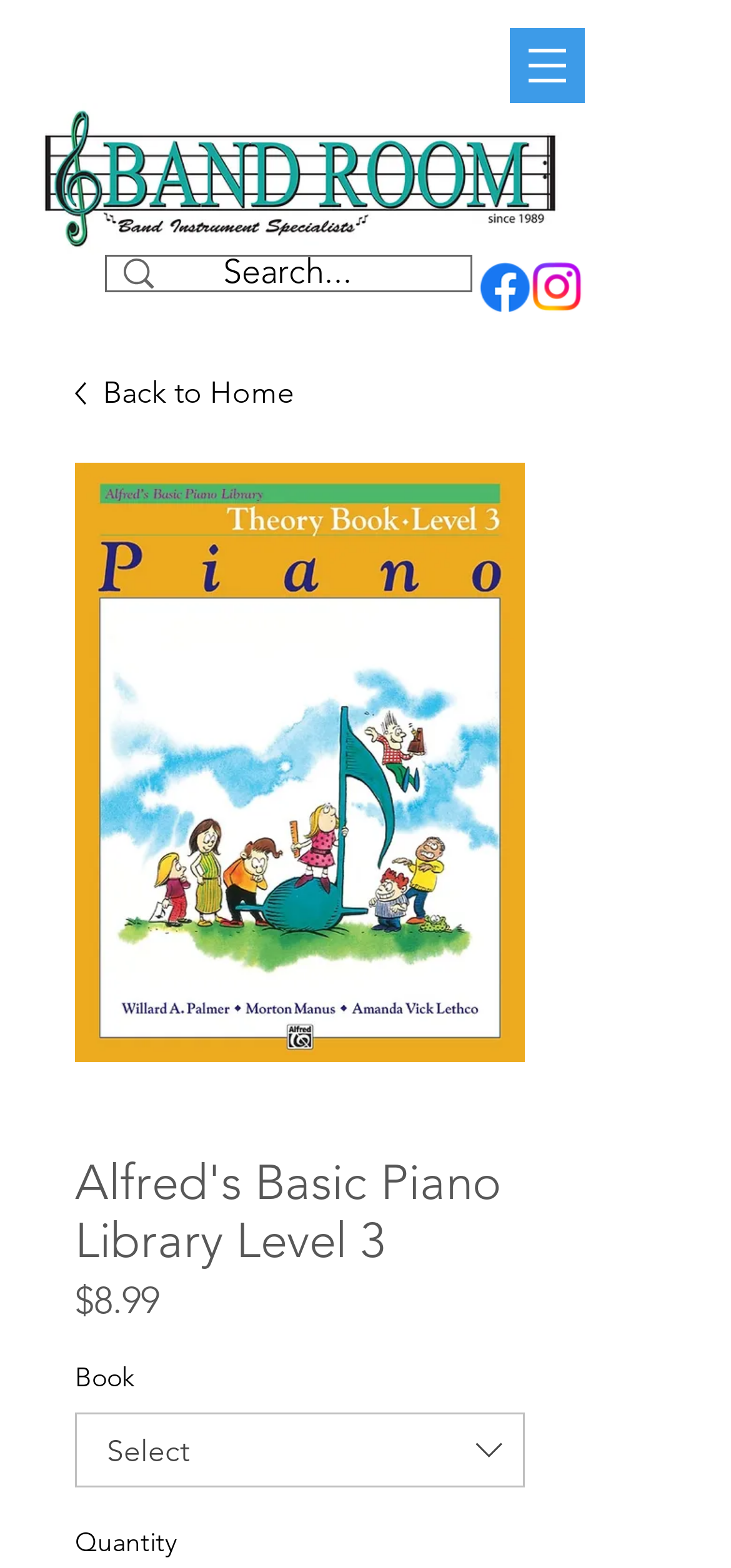What is the search box placeholder text?
Please provide a single word or phrase as the answer based on the screenshot.

Search...